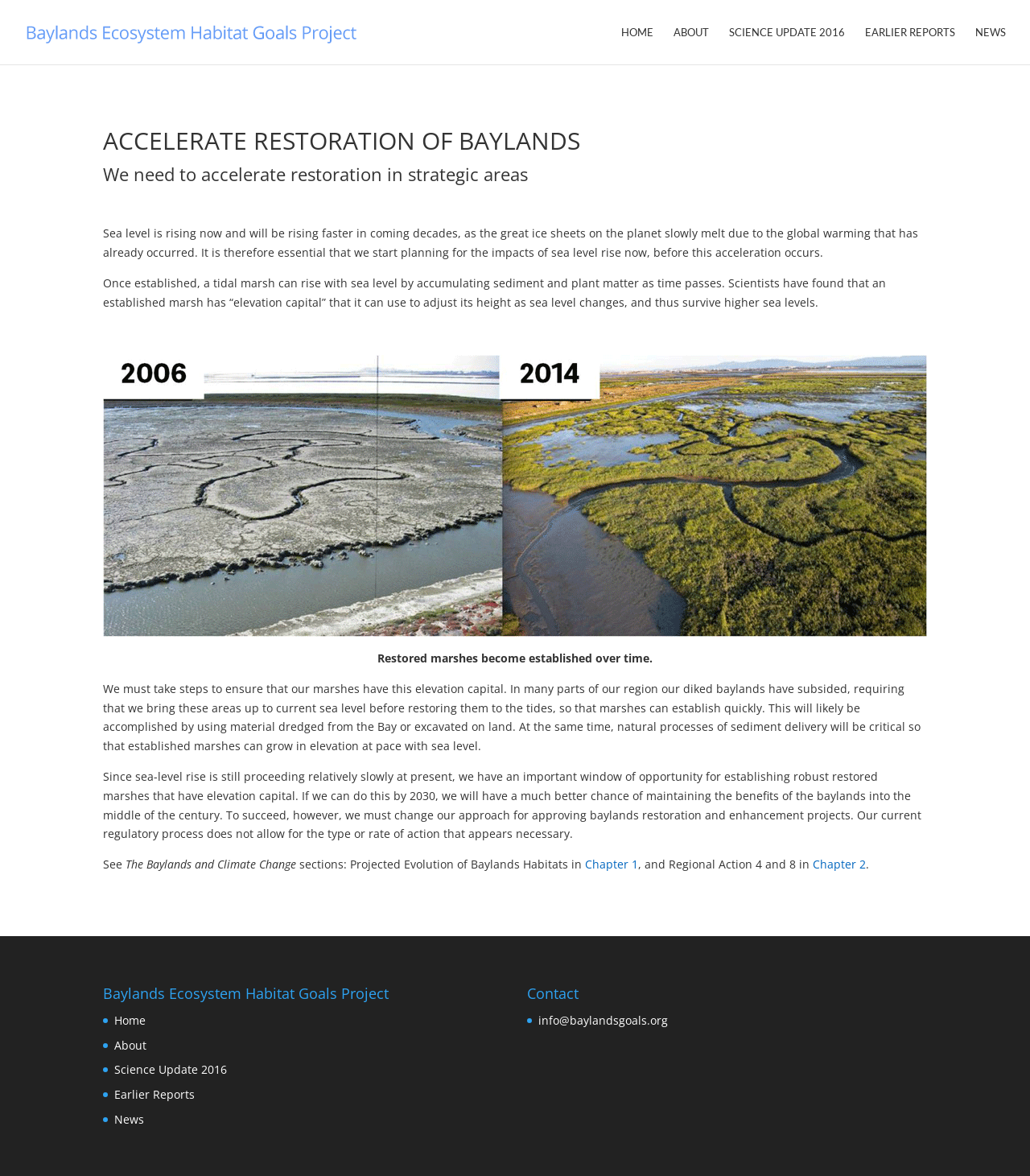What is the email address to contact the Baylands Ecosystem Habitat Goals project?
Examine the image and provide an in-depth answer to the question.

The email address to contact the Baylands Ecosystem Habitat Goals project is provided at the bottom of the webpage, under the 'Contact' section.